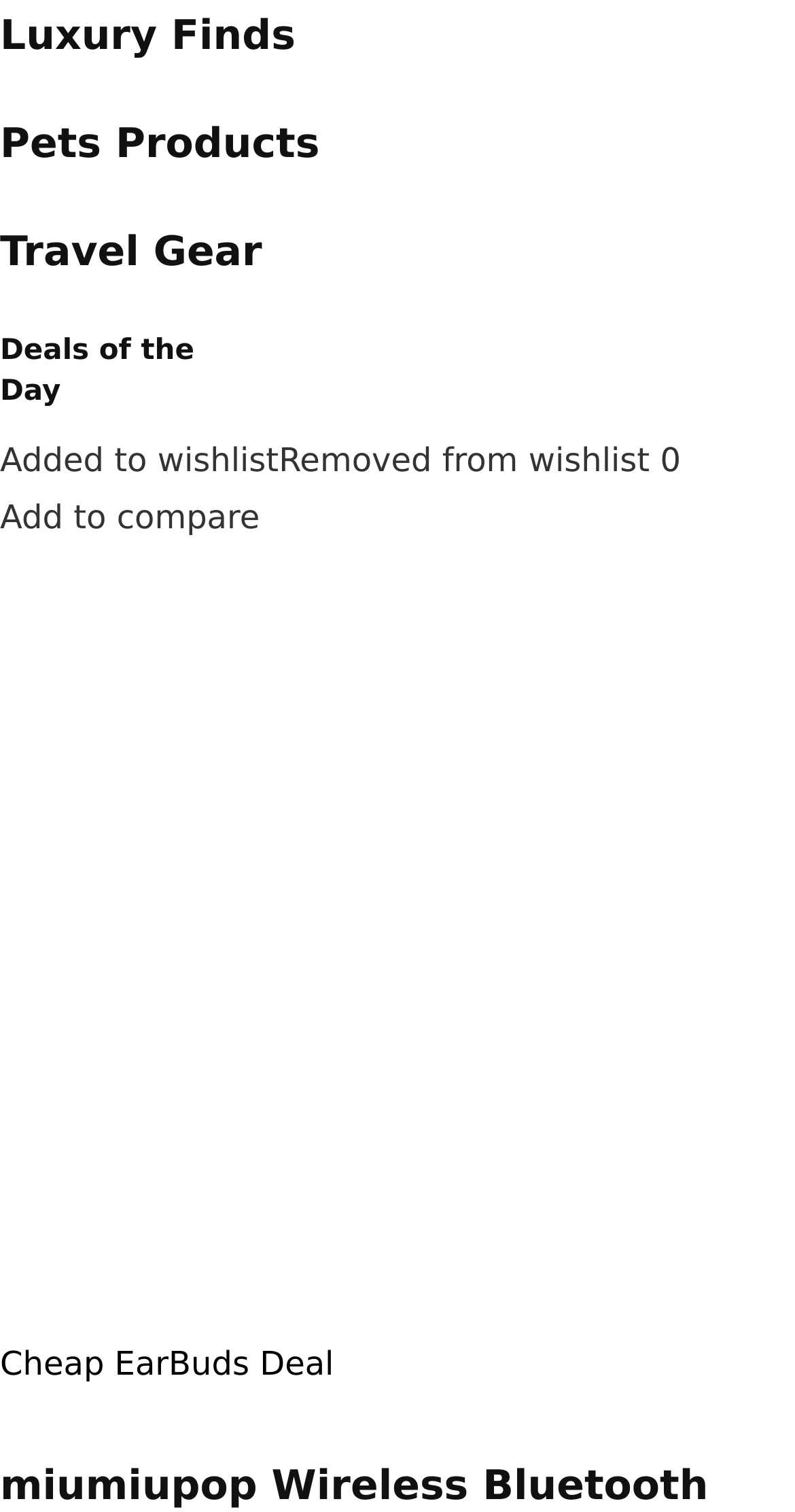What is the first category listed?
Based on the visual details in the image, please answer the question thoroughly.

The first category listed is 'Luxury Finds' which is a heading element located at the top of the webpage with a bounding box of [0.0, 0.004, 1.0, 0.042].